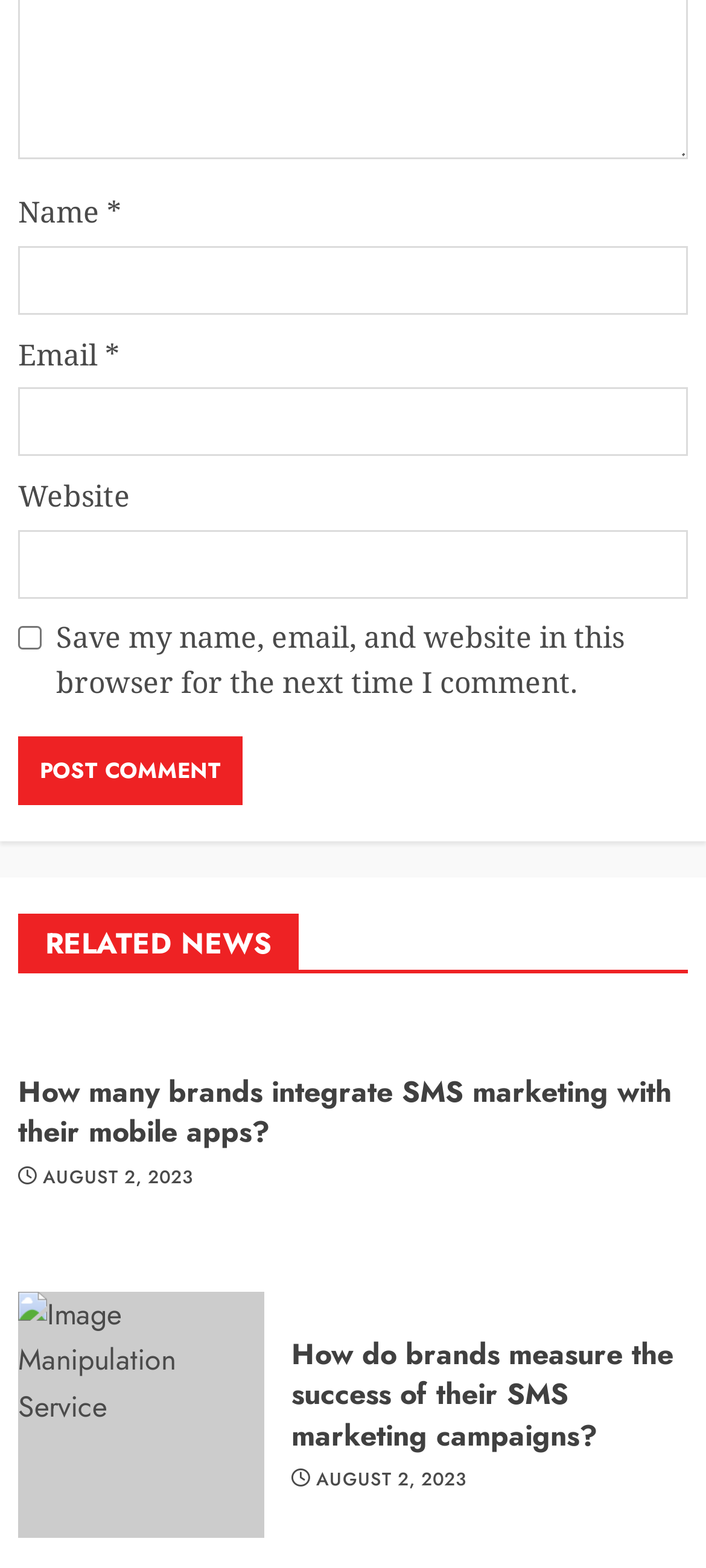Answer succinctly with a single word or phrase:
How many related news articles are shown?

2